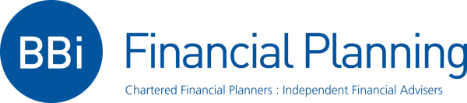Please reply with a single word or brief phrase to the question: 
What is the status of BBi Financial Planning as an adviser?

Independent